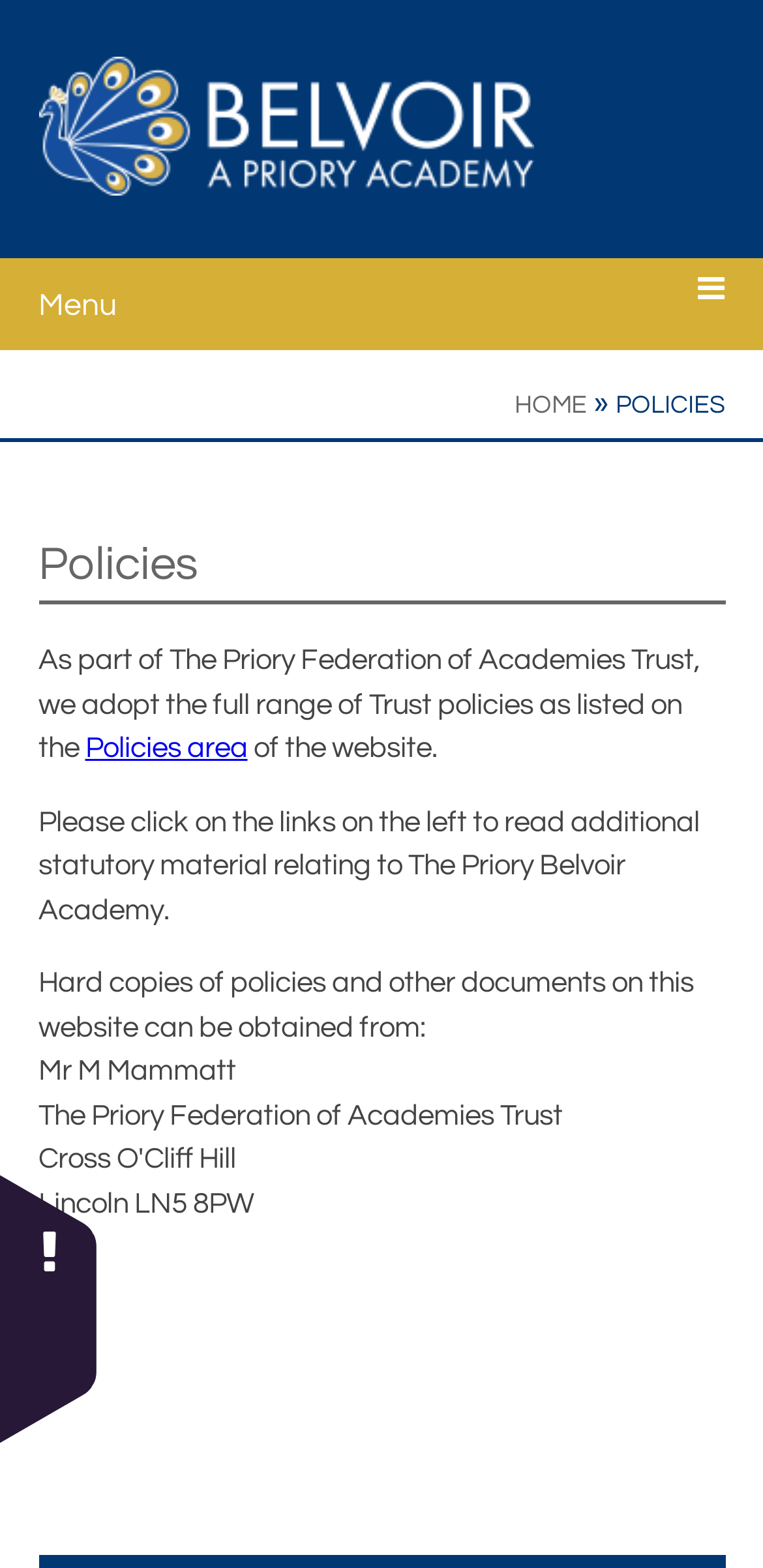Please provide the bounding box coordinates for the element that needs to be clicked to perform the instruction: "Open the 'Policies area'". The coordinates must consist of four float numbers between 0 and 1, formatted as [left, top, right, bottom].

[0.112, 0.468, 0.324, 0.487]